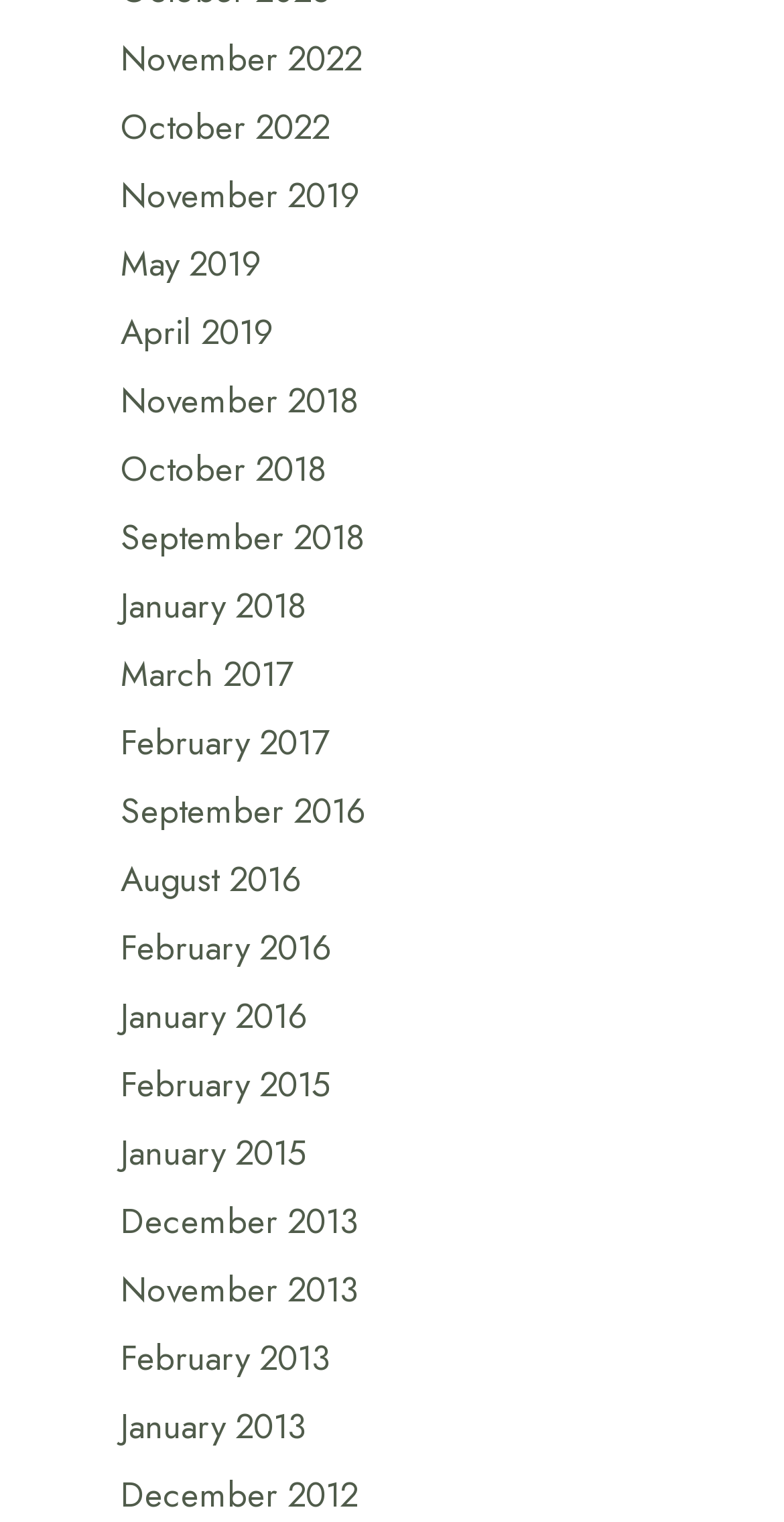Please locate the bounding box coordinates of the region I need to click to follow this instruction: "view October 2018".

[0.154, 0.293, 0.415, 0.324]